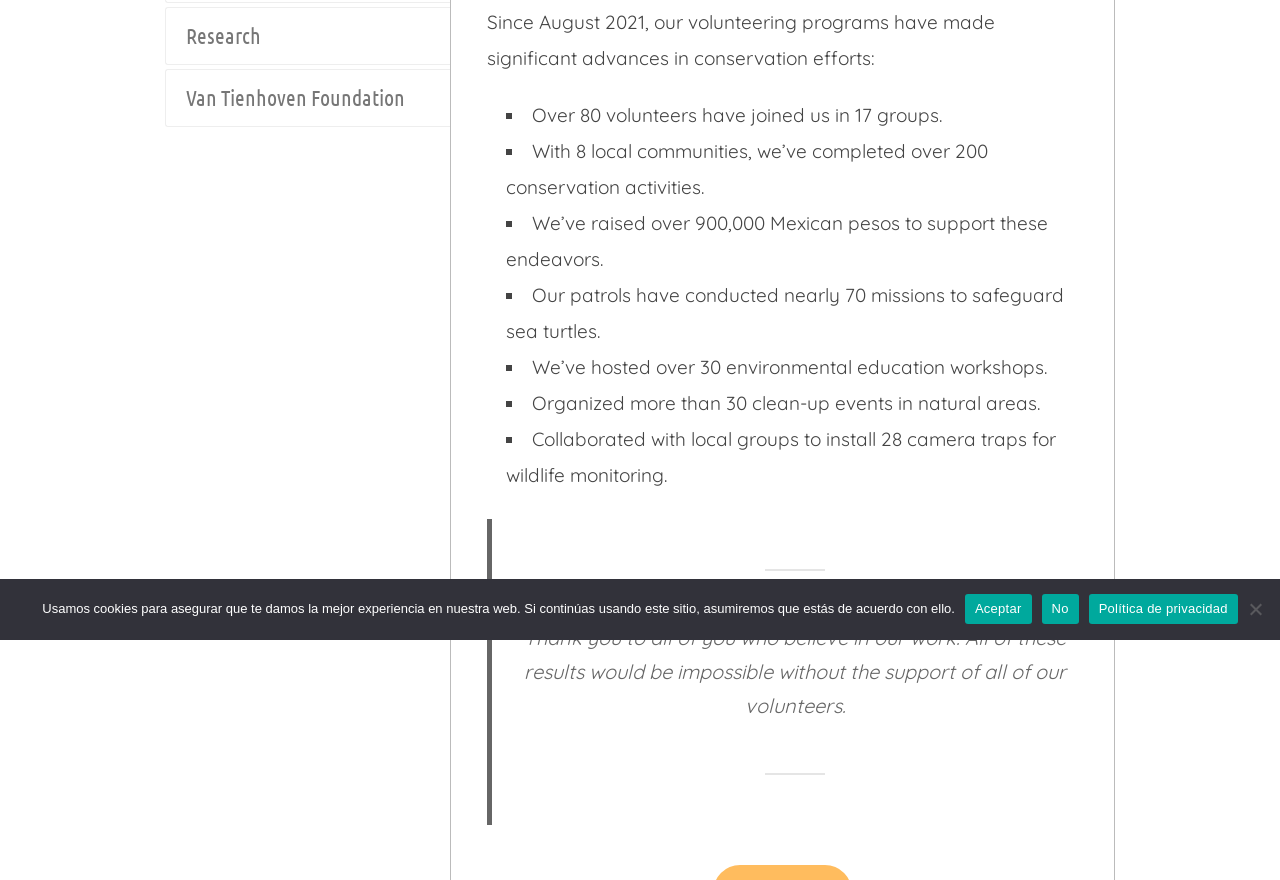Given the element description: "Política de privacidad", predict the bounding box coordinates of the UI element it refers to, using four float numbers between 0 and 1, i.e., [left, top, right, bottom].

[0.851, 0.674, 0.967, 0.709]